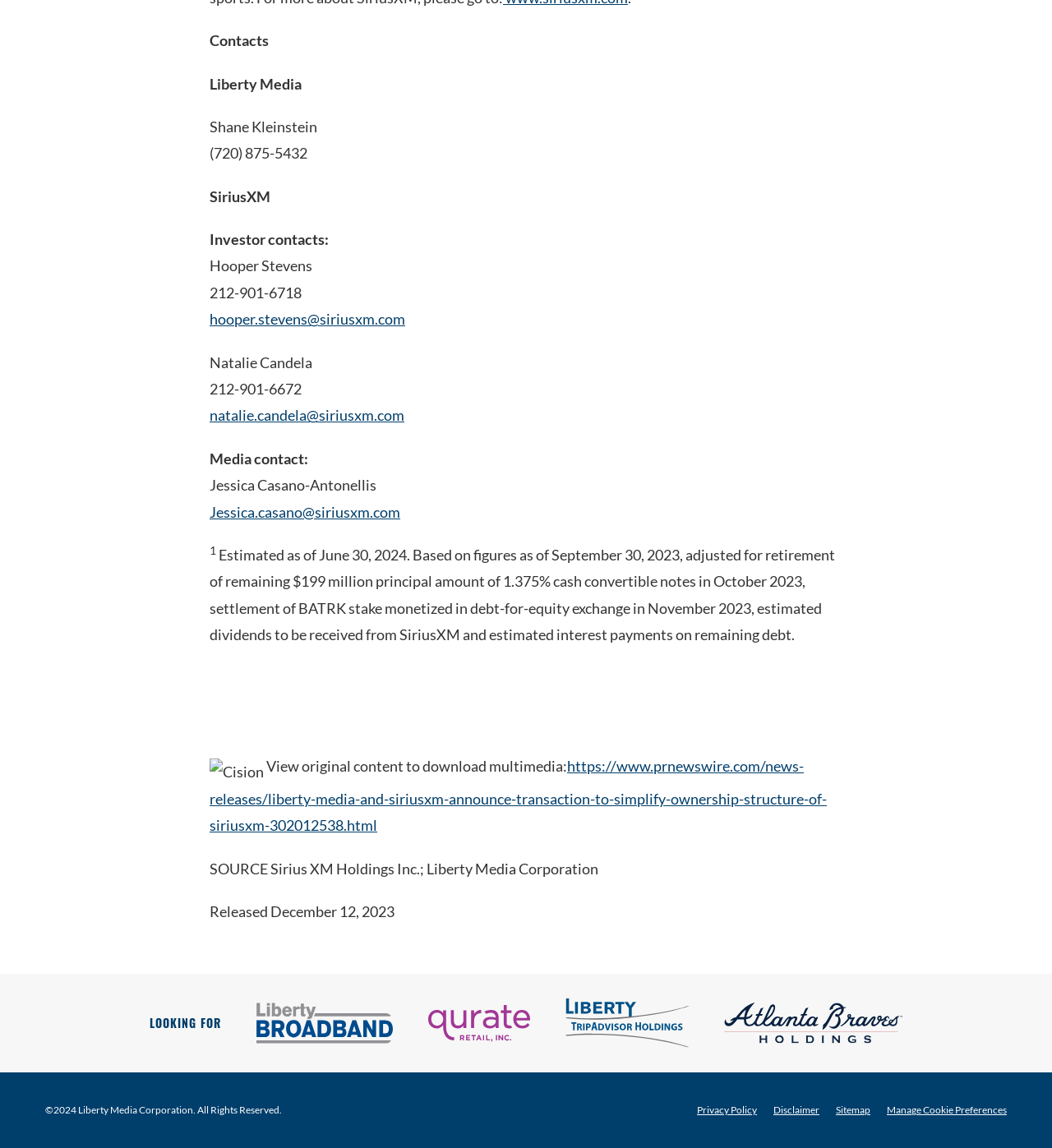Reply to the question with a brief word or phrase: What is the email address of Hooper Stevens?

hooper.stevens@siriusxm.com